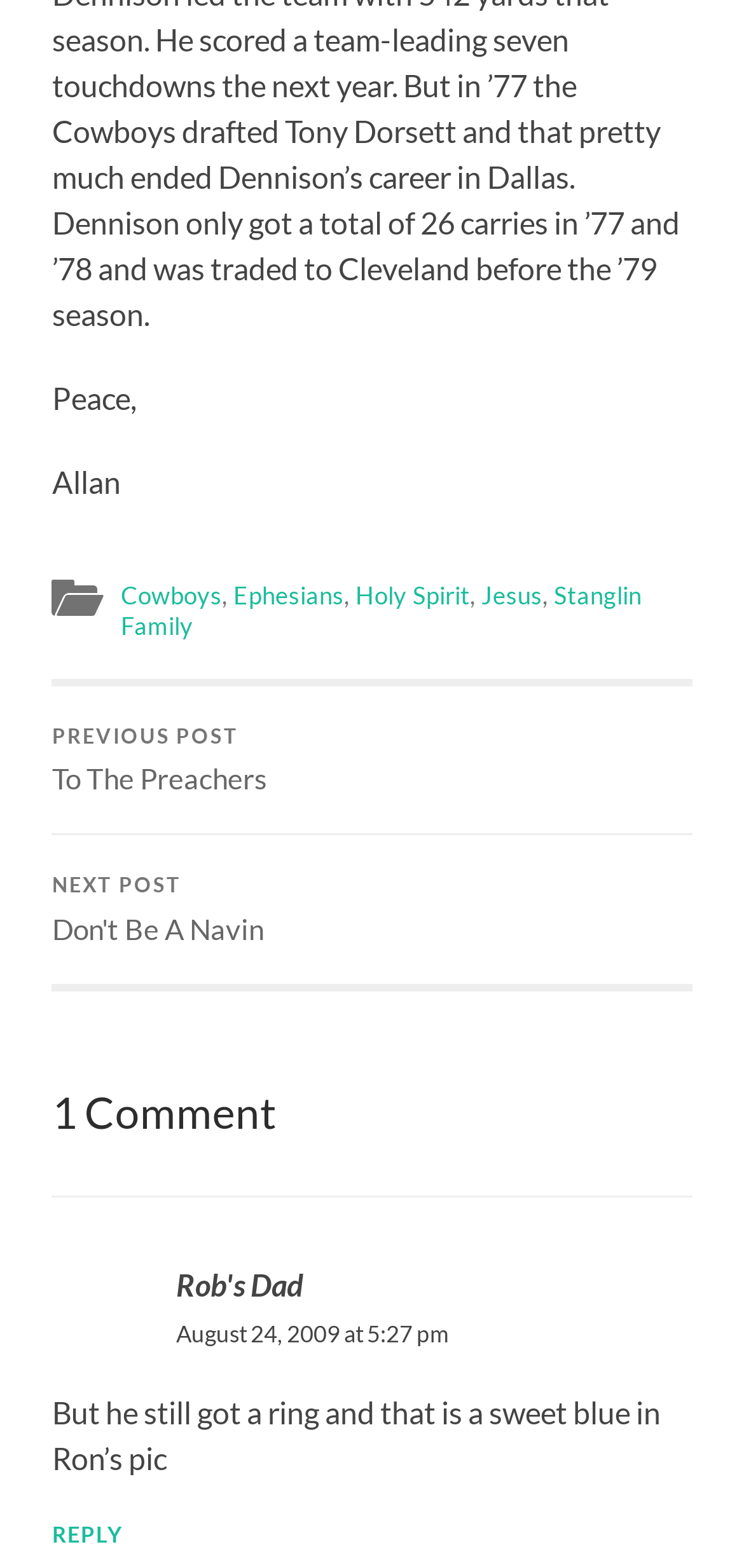How many comments are there on this post?
Please provide a full and detailed response to the question.

According to the heading '1 Comment' at the bottom of the webpage, there is only one comment on this post.